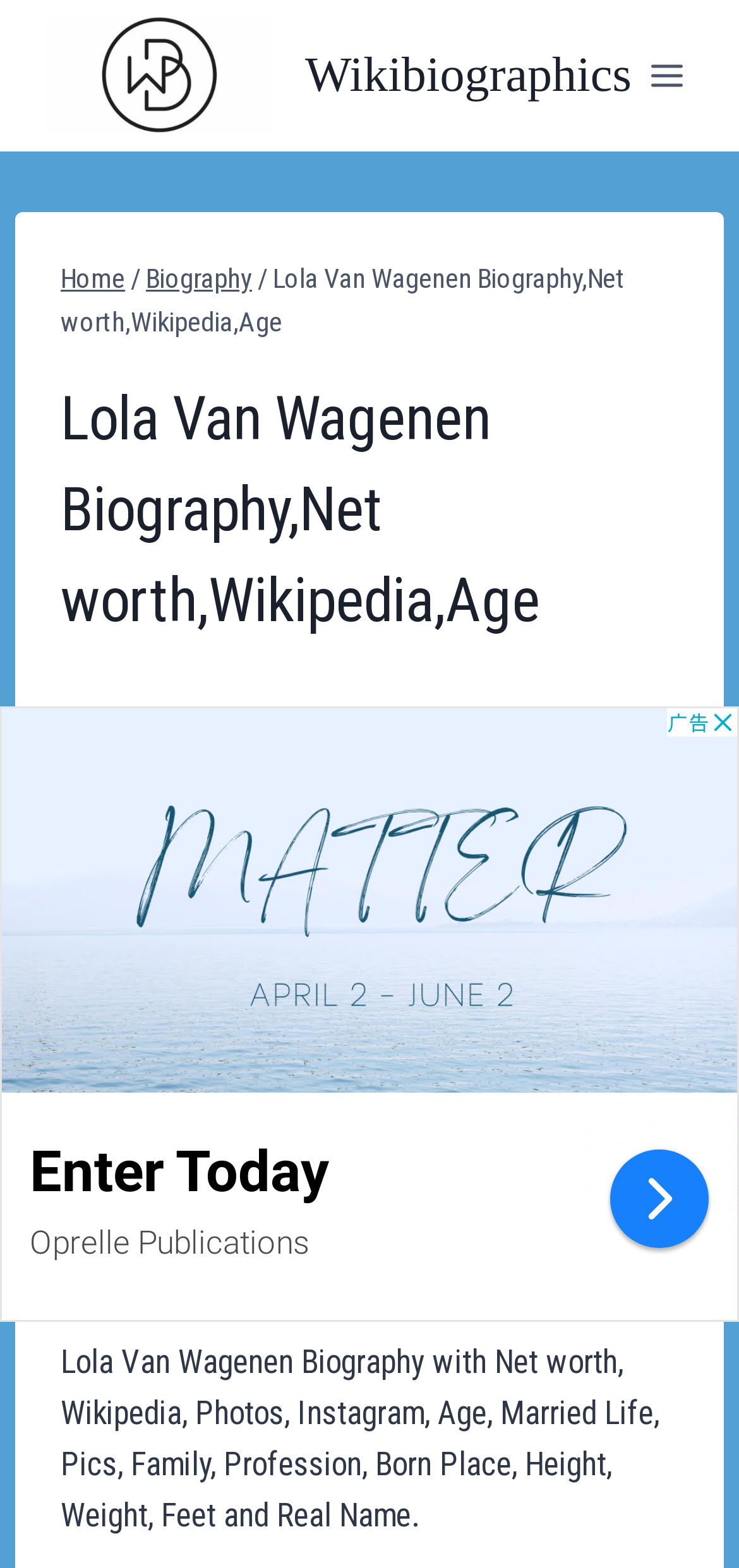What is the name of the person whose biography is being described?
From the screenshot, supply a one-word or short-phrase answer.

Lola Van Wagenen